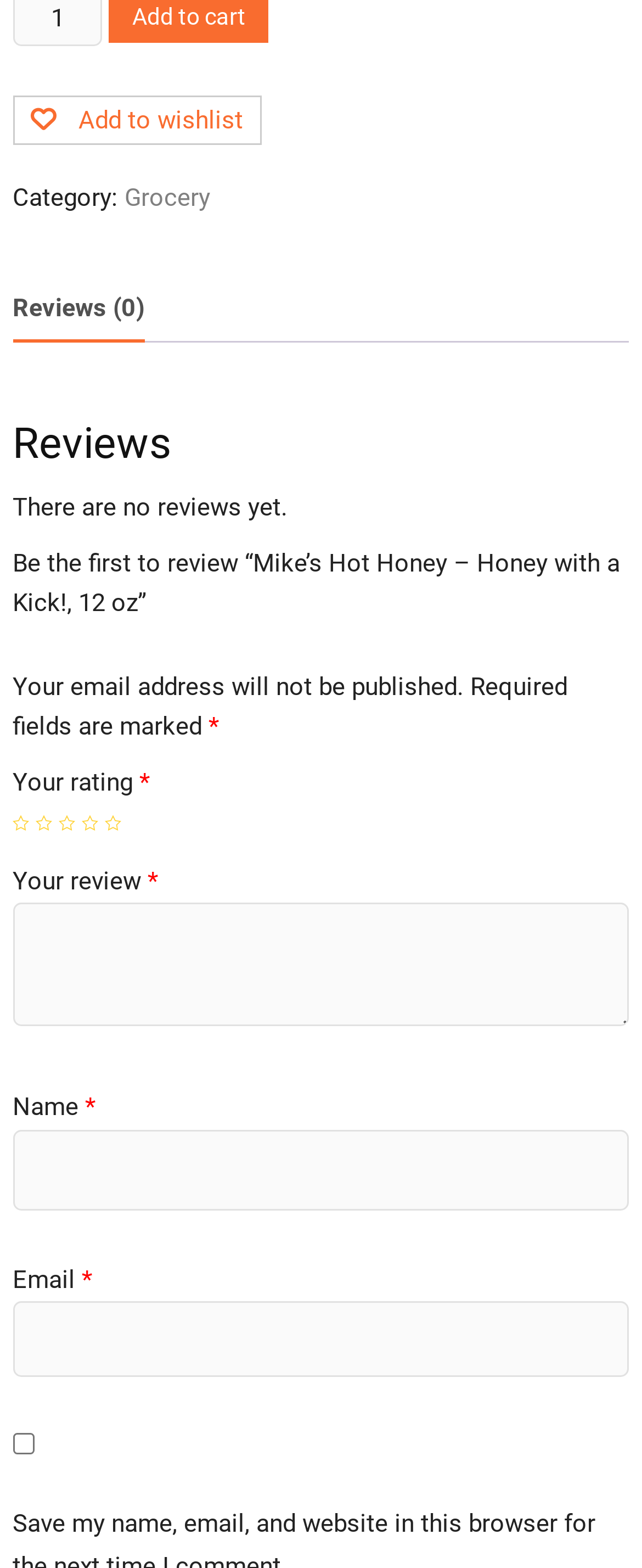Can you determine the bounding box coordinates of the area that needs to be clicked to fulfill the following instruction: "Add to wishlist"?

[0.02, 0.061, 0.407, 0.093]